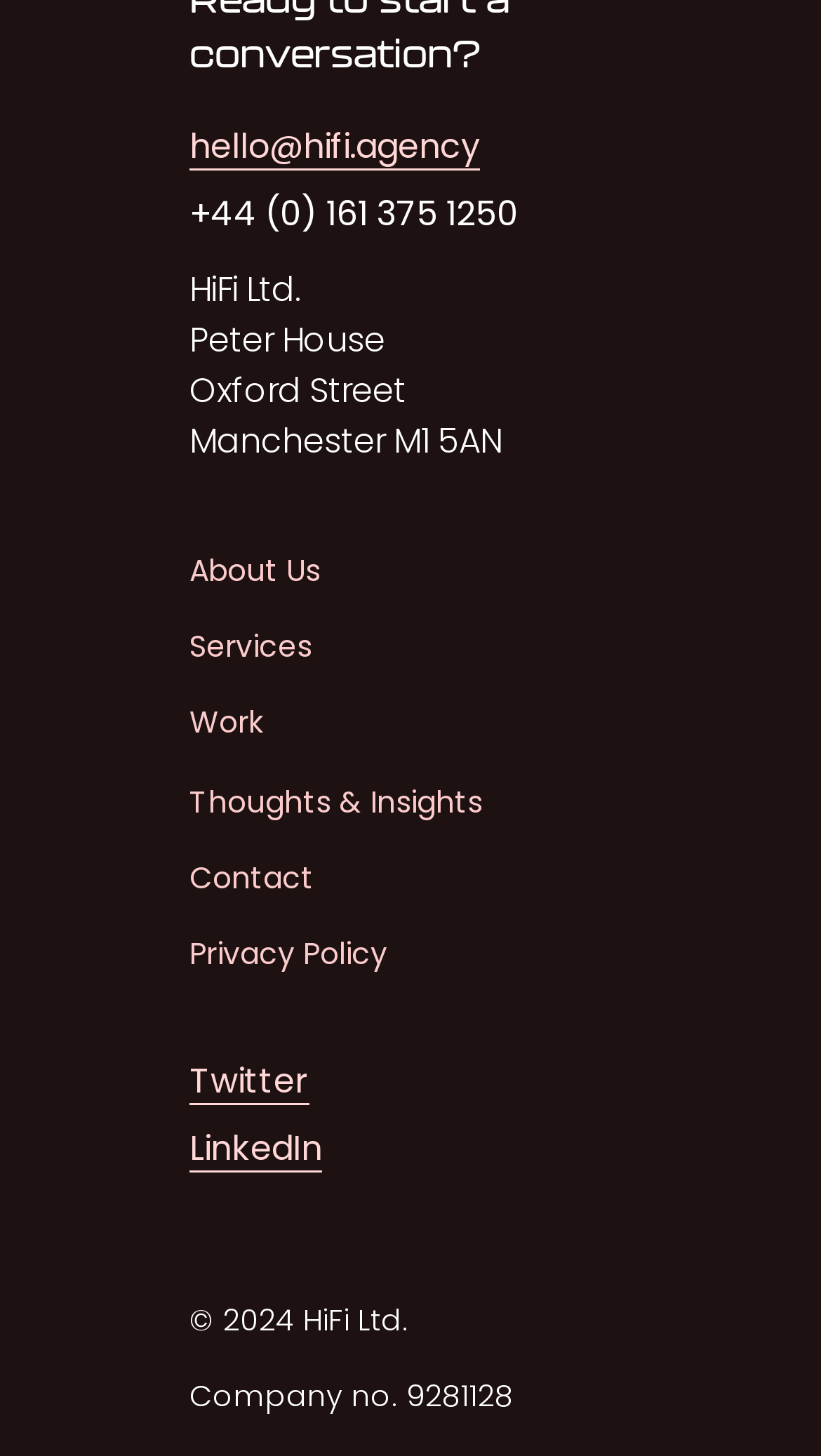Find the bounding box coordinates of the element you need to click on to perform this action: 'Learn about the company'. The coordinates should be represented by four float values between 0 and 1, in the format [left, top, right, bottom].

[0.231, 0.379, 0.39, 0.405]